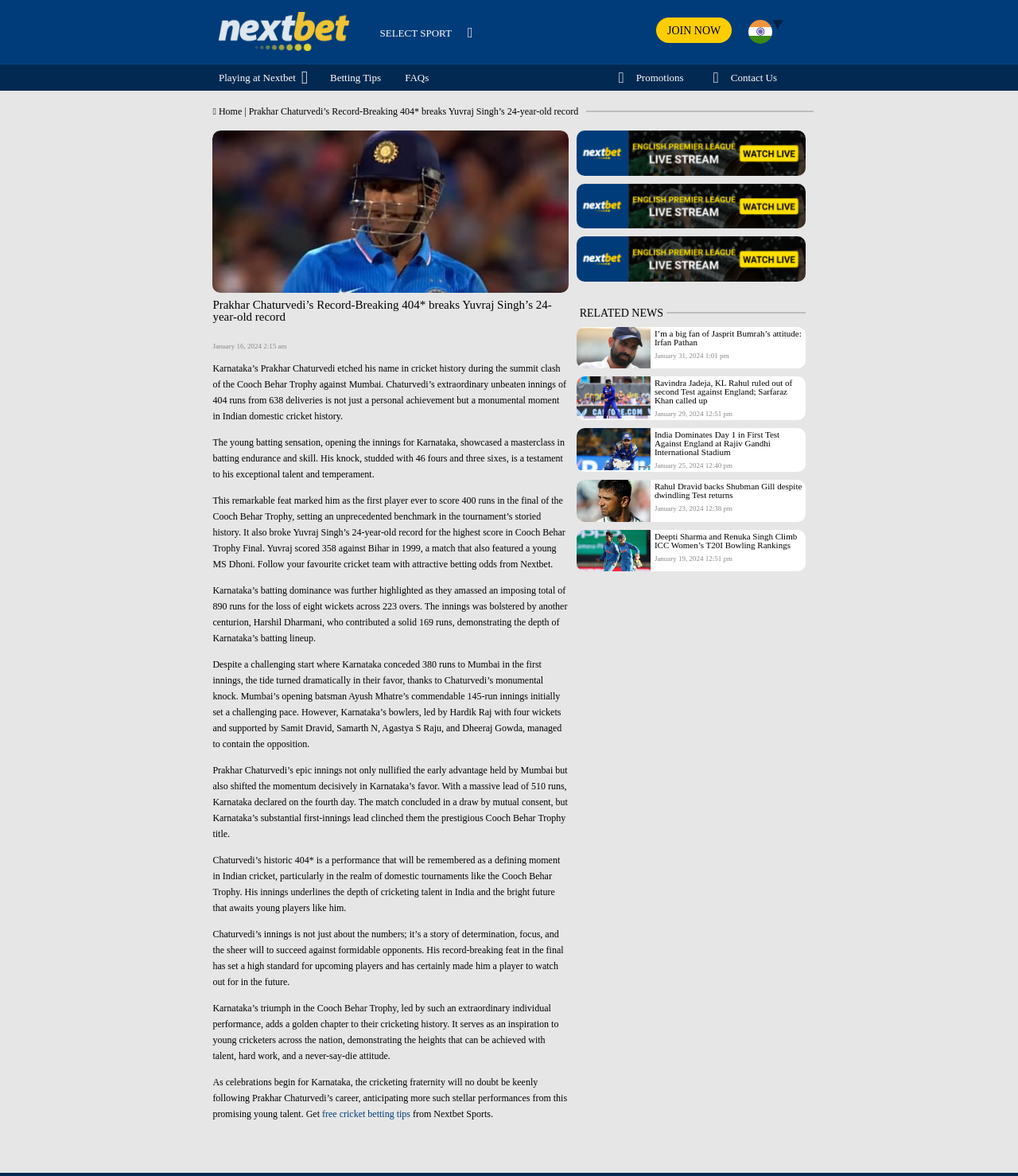What is the name of the tournament where Prakhar Chaturvedi broke the record?
Please use the image to provide an in-depth answer to the question.

I found the answer by reading the article content, which mentions 'Cooch Behar Trophy' as the tournament where Prakhar Chaturvedi broke the record.